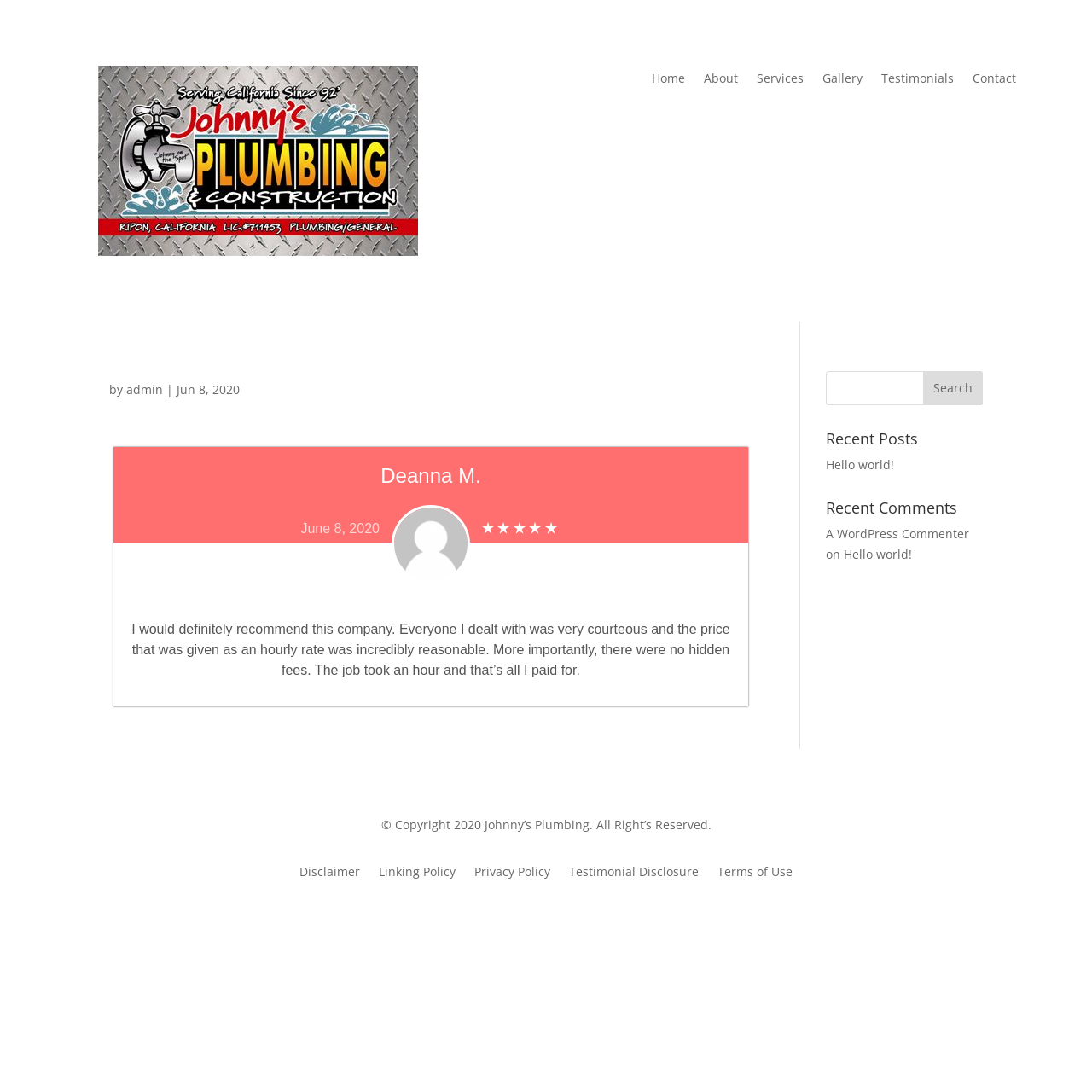Indicate the bounding box coordinates of the element that must be clicked to execute the instruction: "Search for something". The coordinates should be given as four float numbers between 0 and 1, i.e., [left, top, right, bottom].

[0.756, 0.34, 0.9, 0.371]